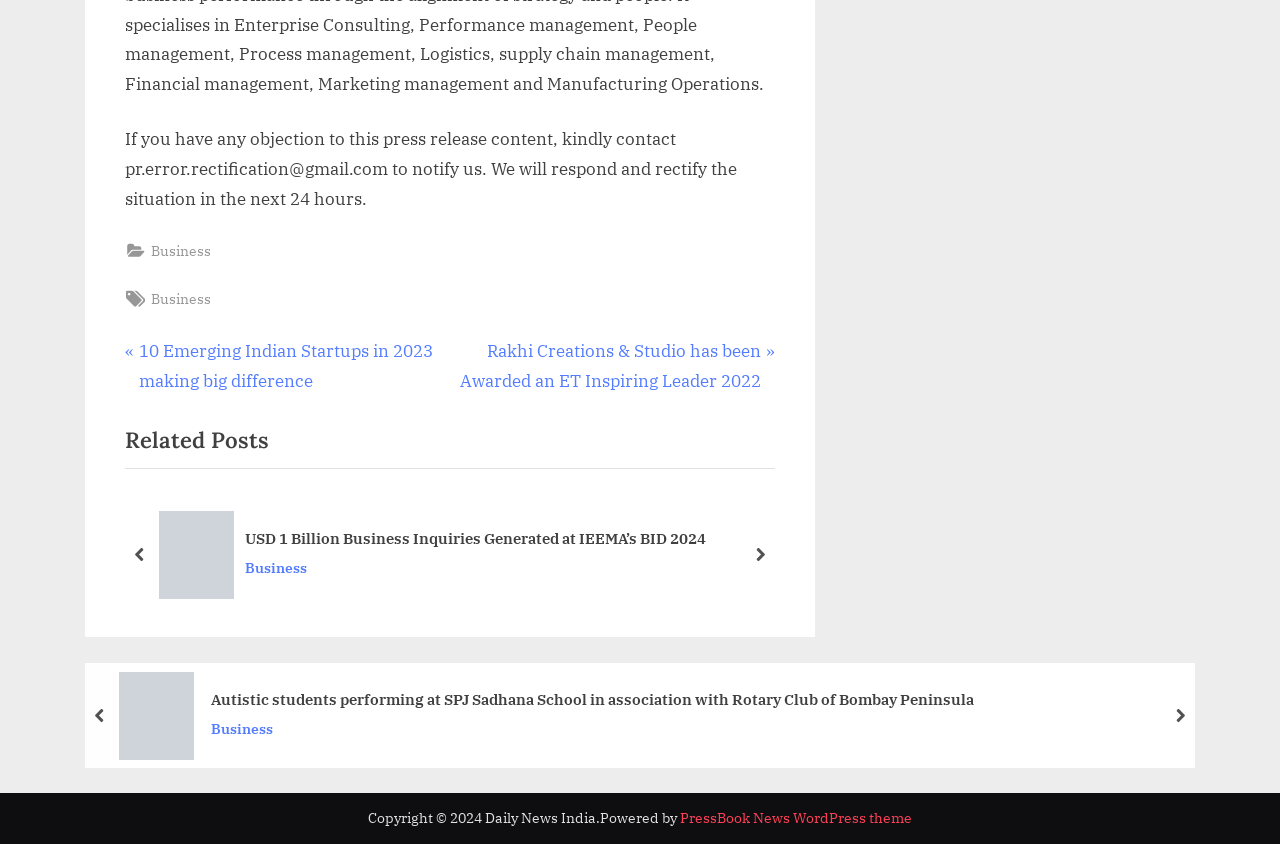Please mark the clickable region by giving the bounding box coordinates needed to complete this instruction: "Click on the 'Business' link".

[0.118, 0.282, 0.165, 0.312]